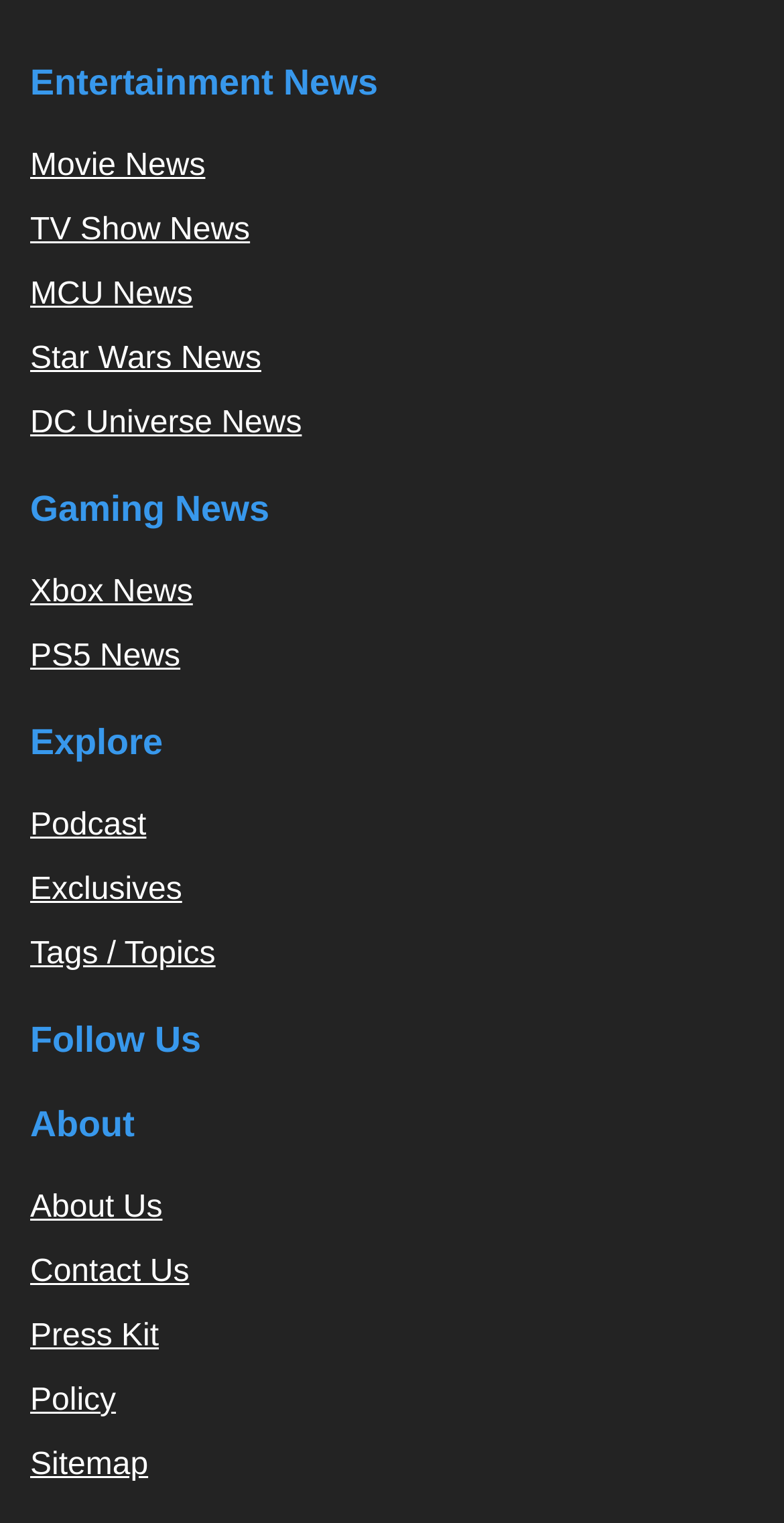What is the last link under Gaming News?
Kindly offer a comprehensive and detailed response to the question.

Under the 'Gaming News' heading, the links are 'Xbox News' and 'PS5 News', and since 'PS5 News' has a higher y2 coordinate, it is the last link under Gaming News.